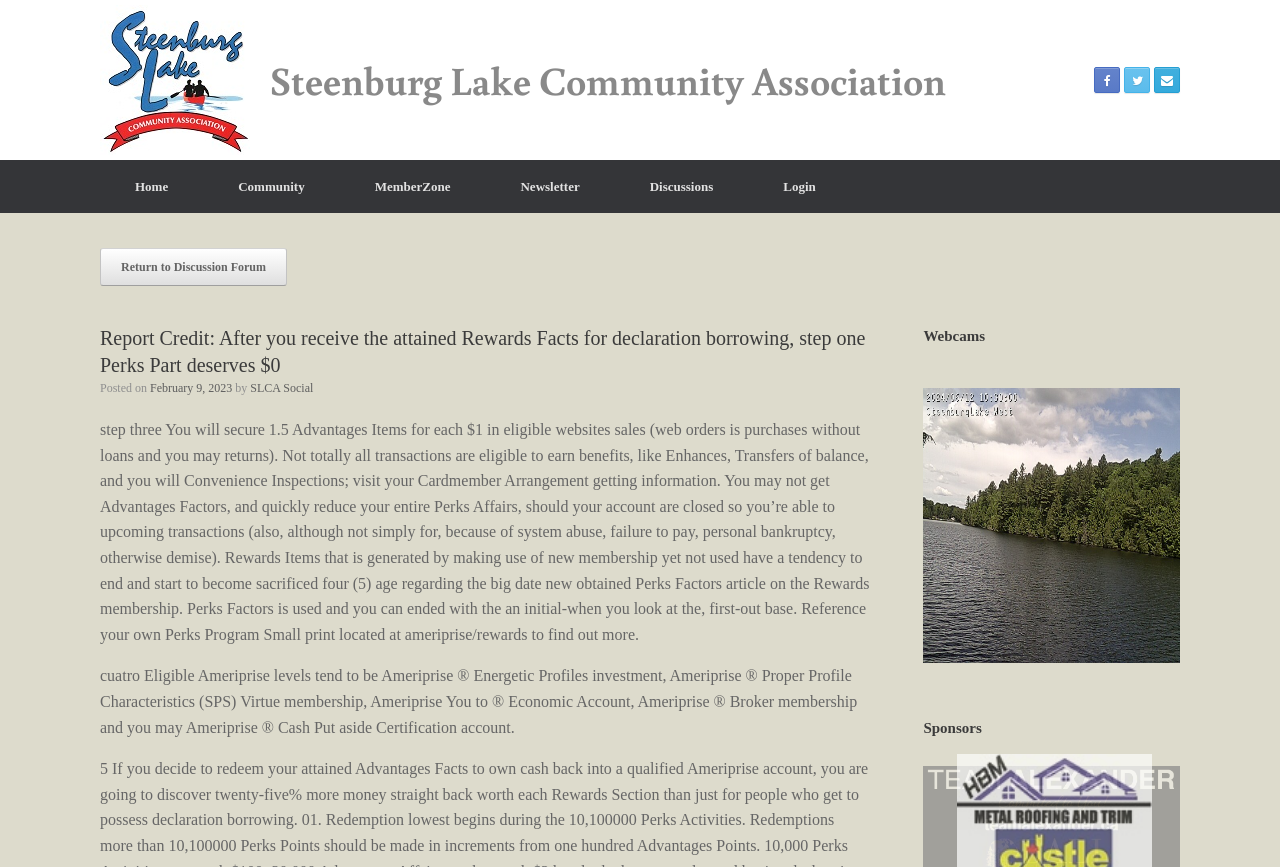Indicate the bounding box coordinates of the element that must be clicked to execute the instruction: "Click the Steenburg Lake Community Association logo". The coordinates should be given as four float numbers between 0 and 1, i.e., [left, top, right, bottom].

[0.078, 0.006, 0.195, 0.179]